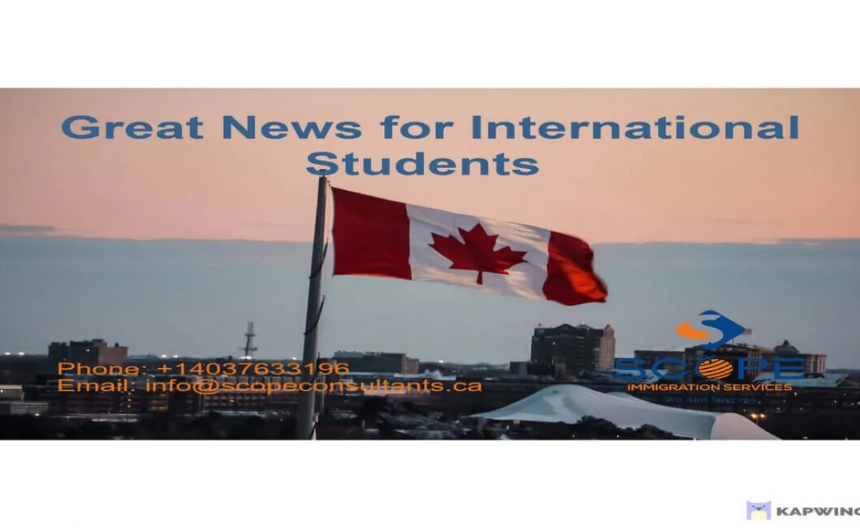Compose an extensive description of the image.

The image features a prominent Canadian flag waving against a picturesque backdrop of a sunset, symbolizing hope and opportunity for international students. Bold text at the top reads "Great News for International Students," reflecting positive developments in immigration policies. Below the flag, the contact information for Scope Immigration Services is displayed, including a phone number and email address for inquiries, emphasizing their role in aiding students. The logo of Scope Immigration Services is also featured, reinforcing their brand identity and commitment to supporting international students pursuing education in Canada.